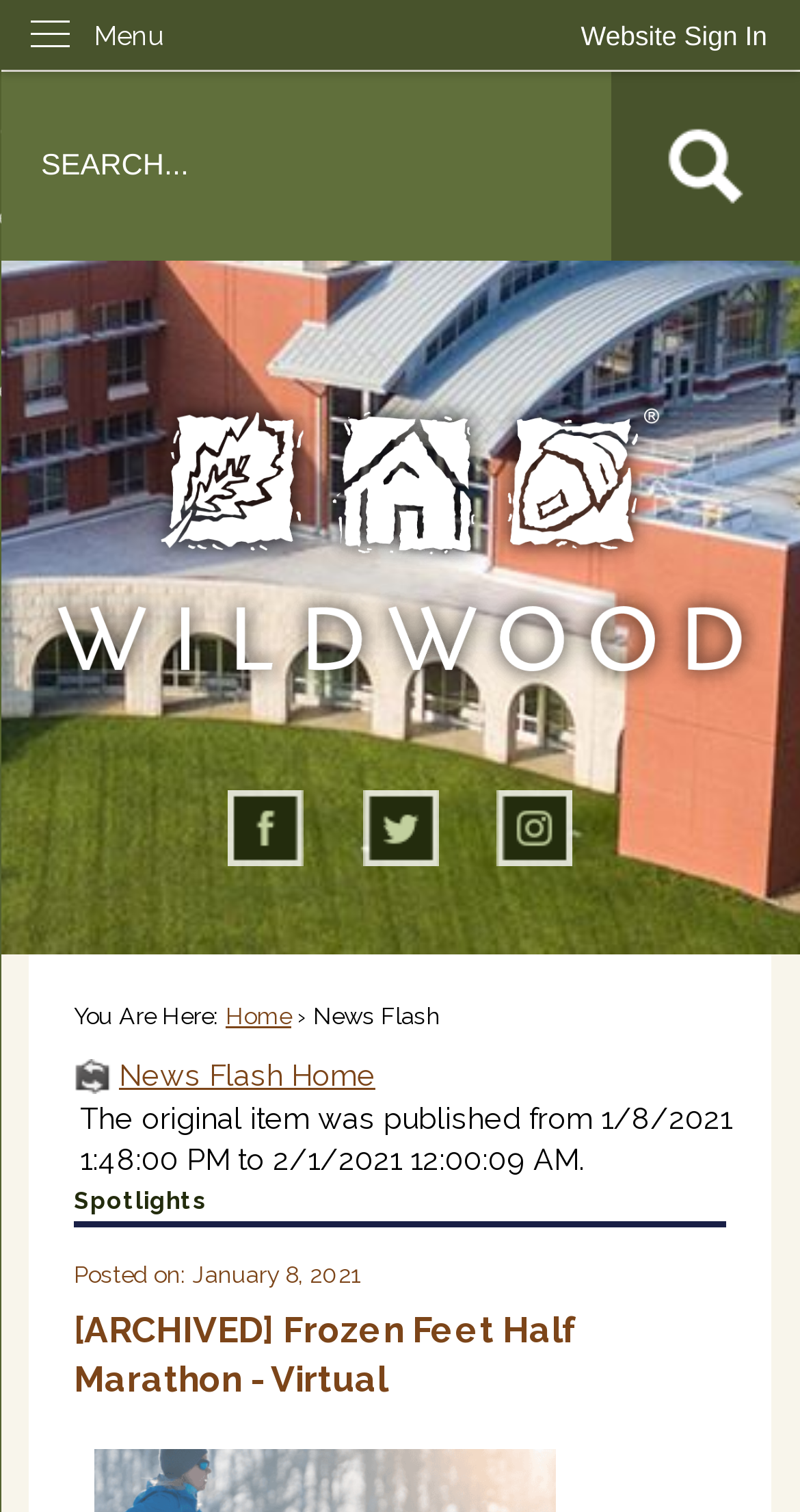Identify the bounding box coordinates of the clickable region required to complete the instruction: "Read the news flash". The coordinates should be given as four float numbers within the range of 0 and 1, i.e., [left, top, right, bottom].

[0.092, 0.698, 0.908, 0.726]